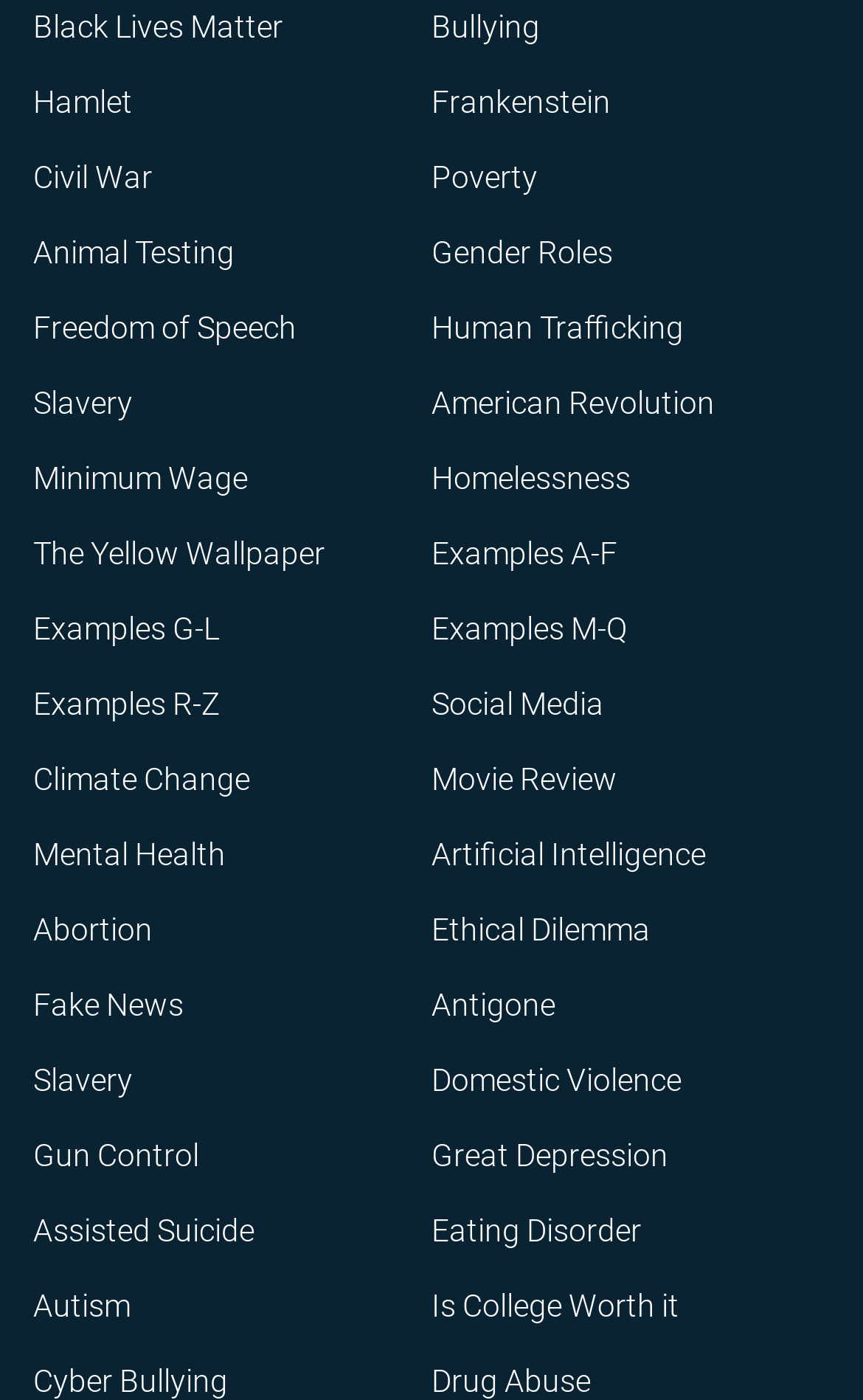Pinpoint the bounding box coordinates of the element that must be clicked to accomplish the following instruction: "Click on the link to learn about Black Lives Matter". The coordinates should be in the format of four float numbers between 0 and 1, i.e., [left, top, right, bottom].

[0.038, 0.006, 0.328, 0.032]